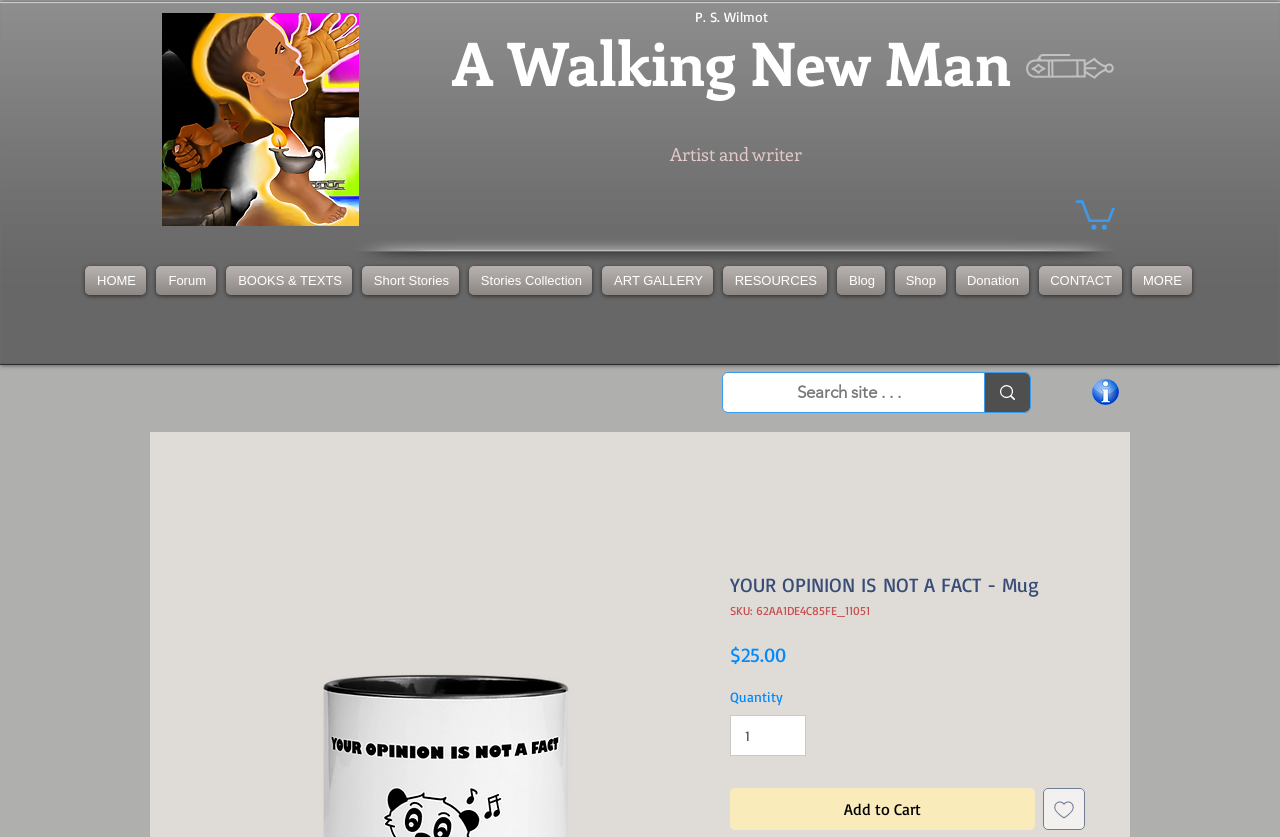Mark the bounding box of the element that matches the following description: "input value="1" aria-label="Quantity" value="1"".

[0.57, 0.854, 0.63, 0.903]